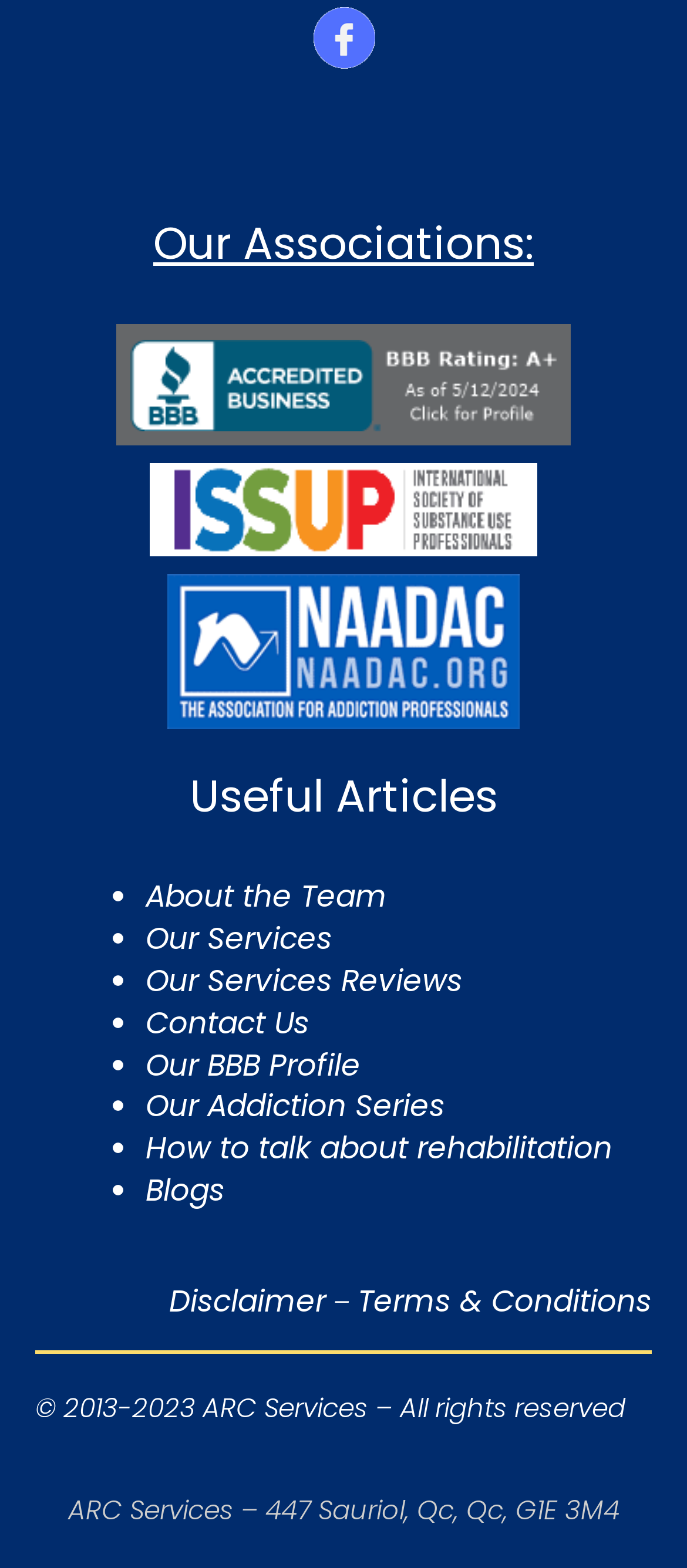Answer the question with a brief word or phrase:
How many associations are listed?

3